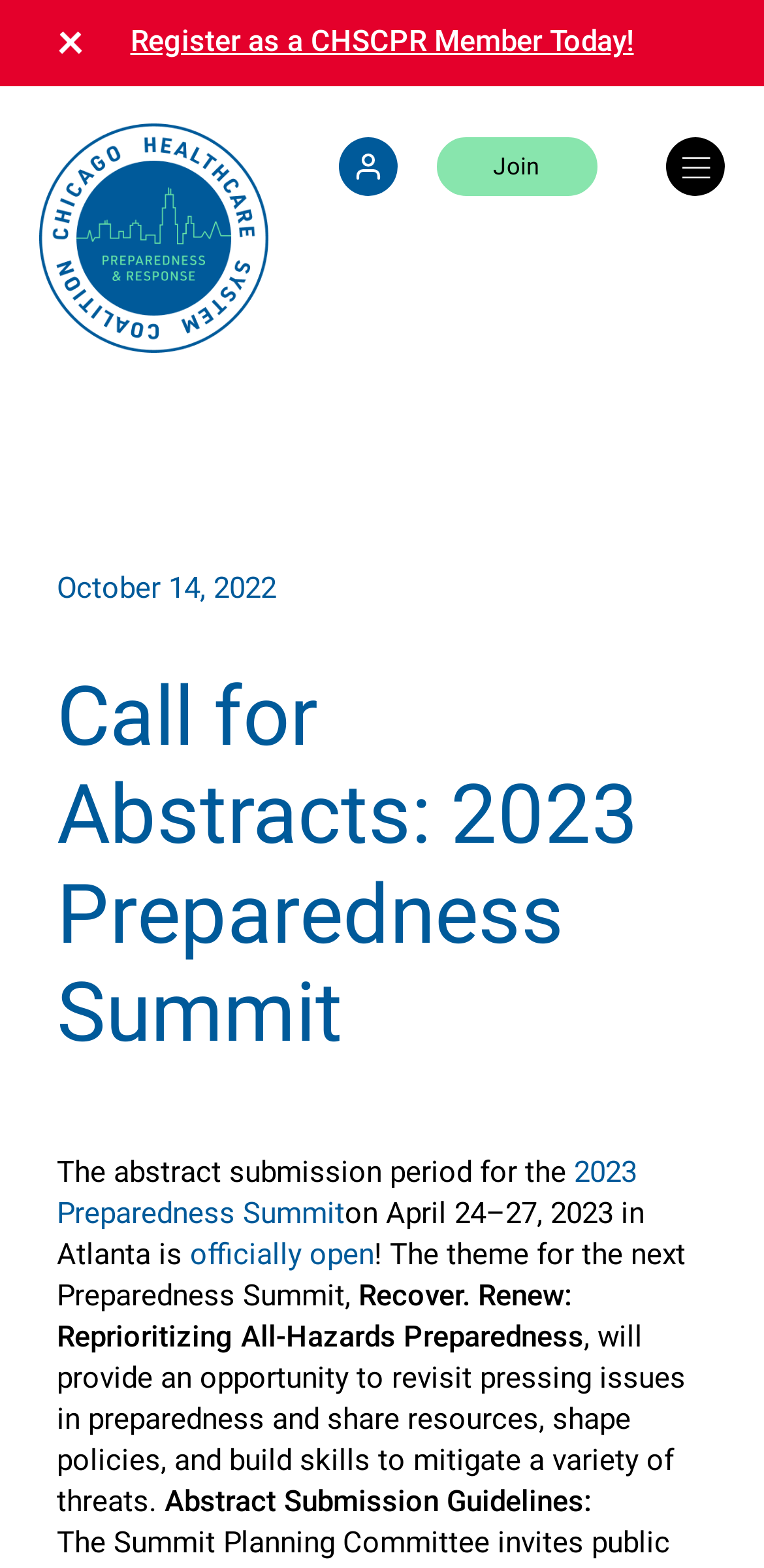Identify the bounding box coordinates of the clickable section necessary to follow the following instruction: "Close the announcement". The coordinates should be presented as four float numbers from 0 to 1, i.e., [left, top, right, bottom].

[0.074, 0.018, 0.11, 0.036]